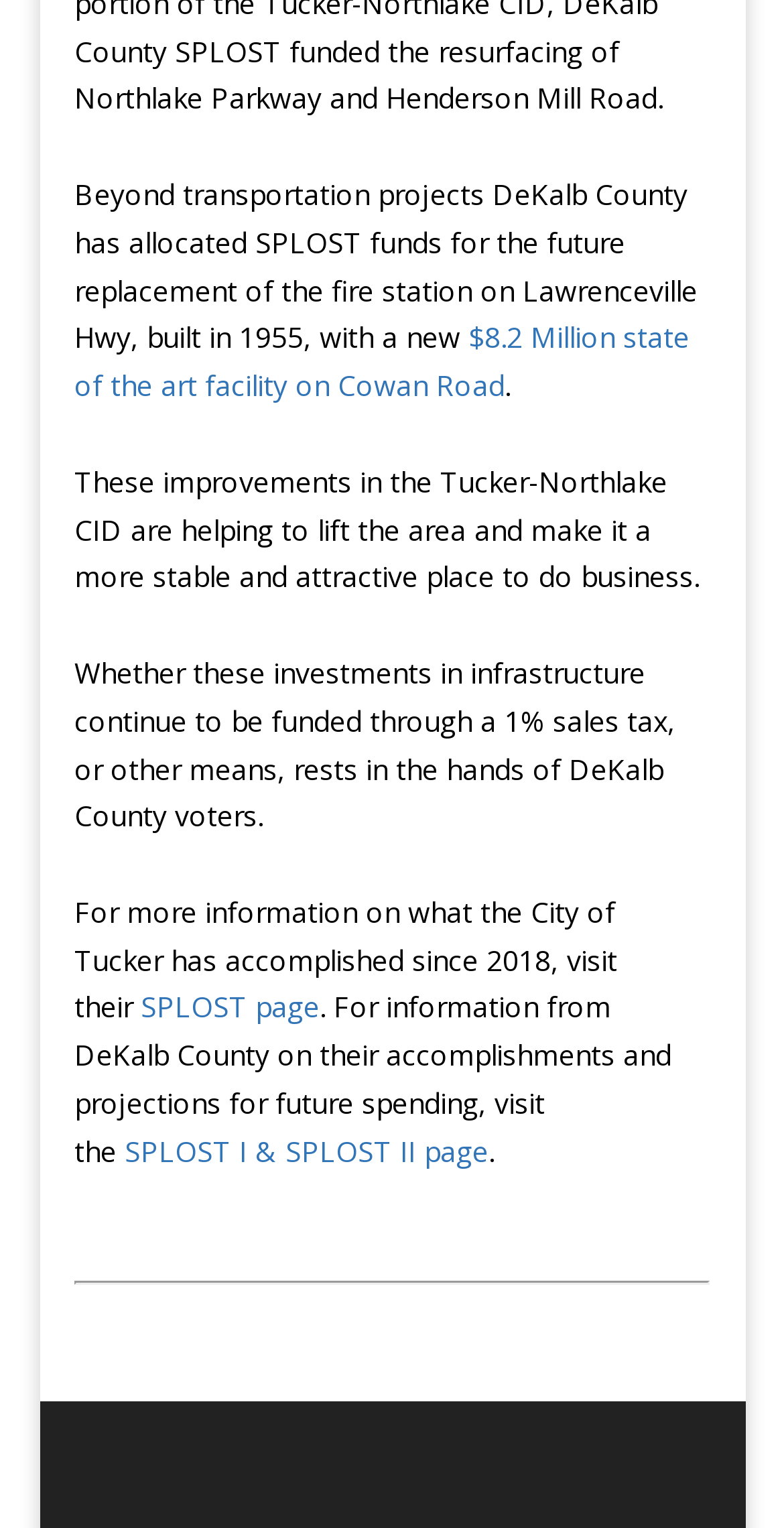What is the orientation of the separator element?
Refer to the screenshot and answer in one word or phrase.

horizontal